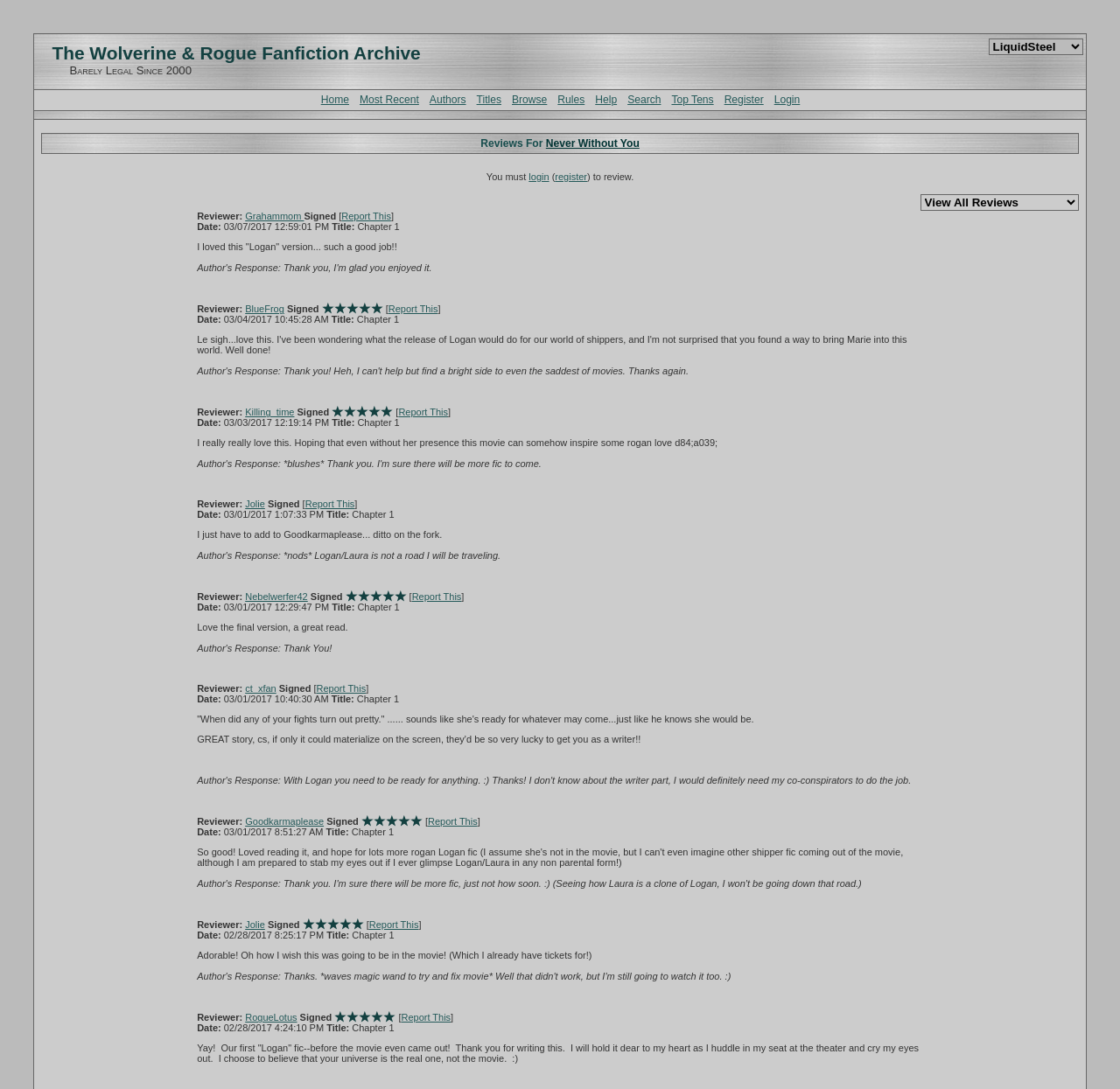Identify the bounding box coordinates for the UI element described as follows: "Rules". Ensure the coordinates are four float numbers between 0 and 1, formatted as [left, top, right, bottom].

[0.498, 0.086, 0.522, 0.098]